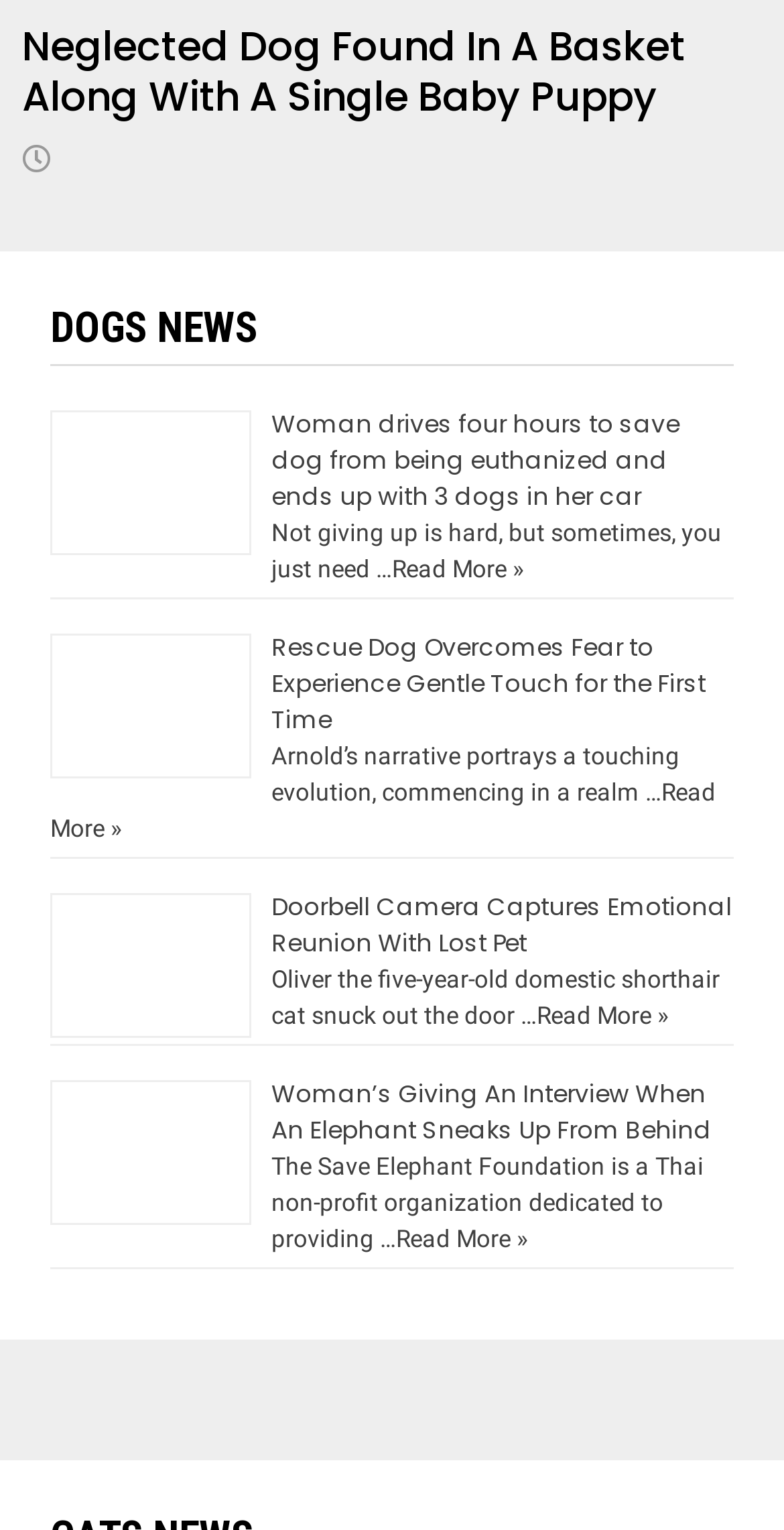Please find the bounding box coordinates of the element that must be clicked to perform the given instruction: "Read about Neglected Dog Found In A Basket Along With A Single Baby Puppy". The coordinates should be four float numbers from 0 to 1, i.e., [left, top, right, bottom].

[0.029, 0.012, 0.875, 0.082]